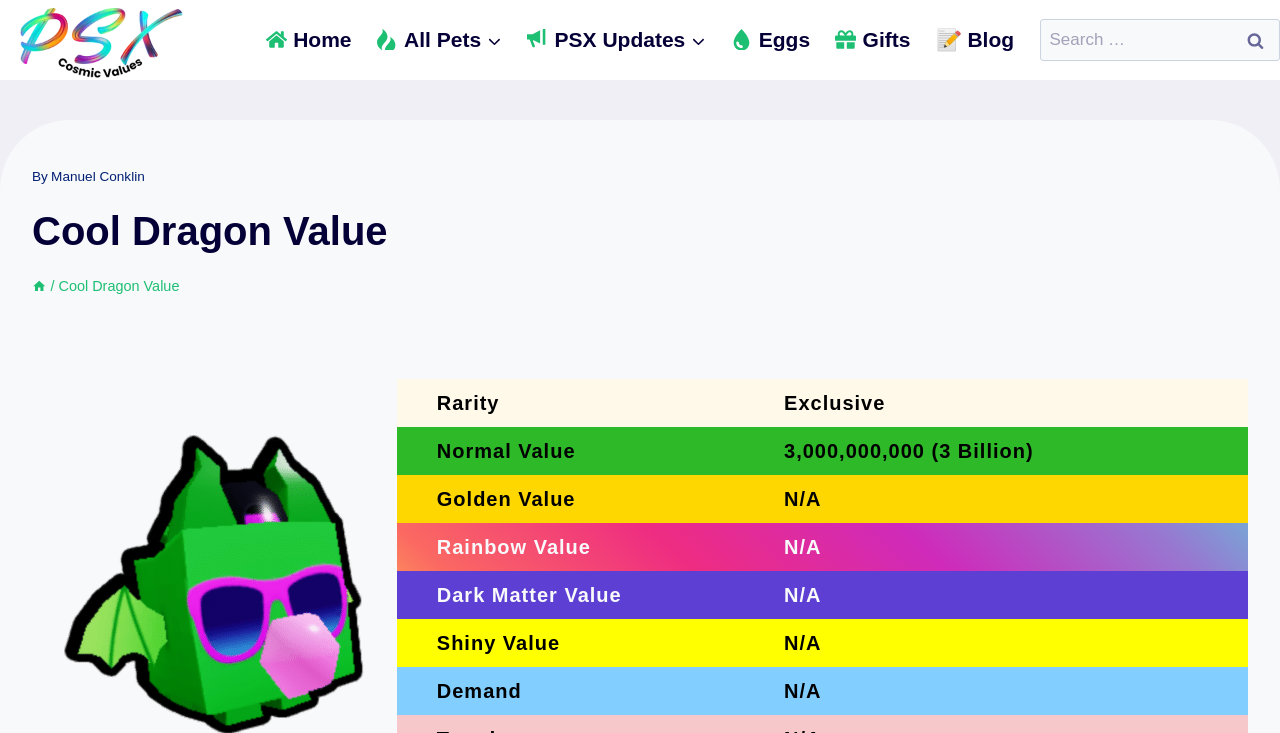Locate the bounding box coordinates of the area to click to fulfill this instruction: "Click on the site logo". The bounding box should be presented as four float numbers between 0 and 1, in the order [left, top, right, bottom].

[0.0, 0.0, 0.156, 0.109]